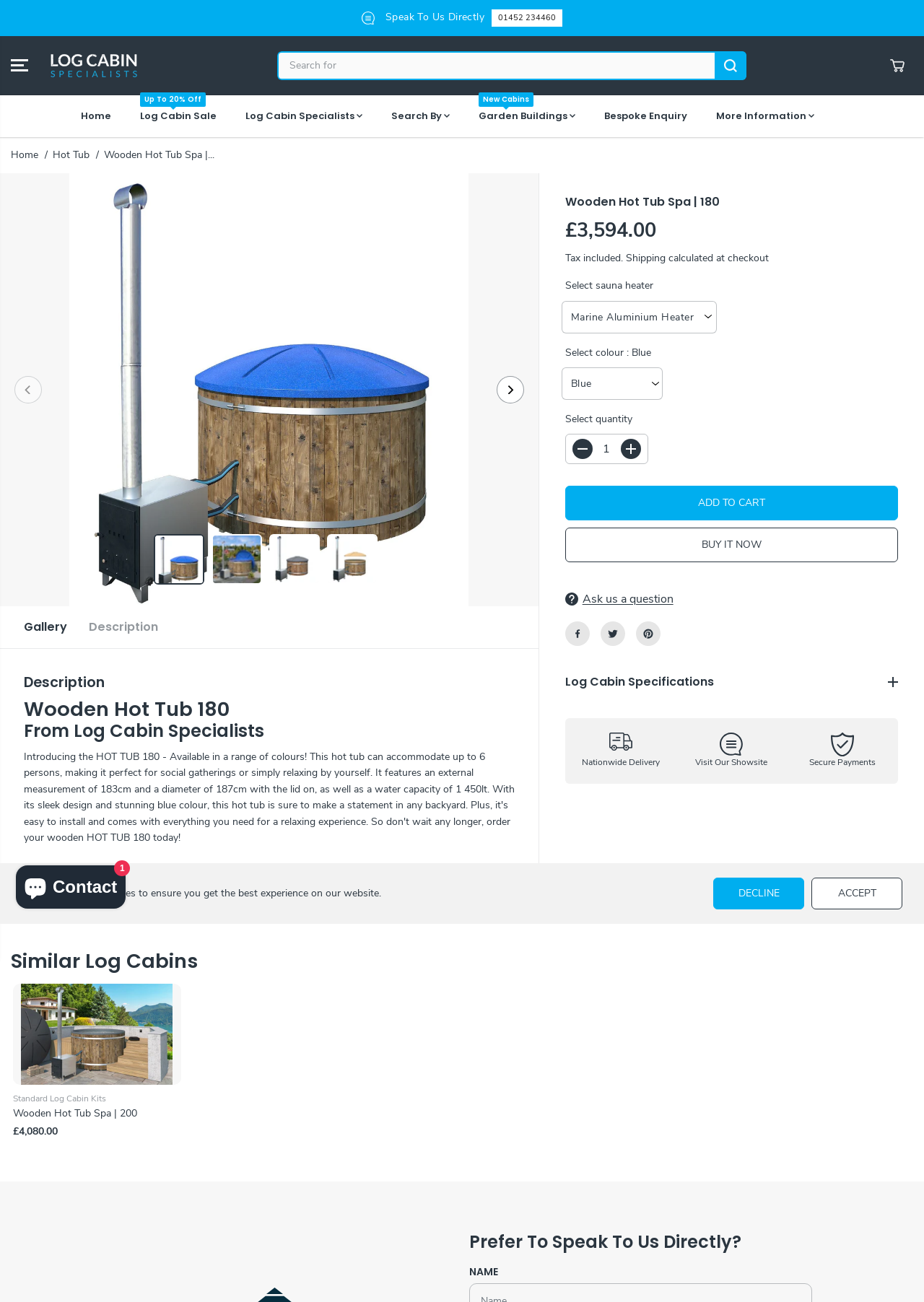Determine the bounding box coordinates for the region that must be clicked to execute the following instruction: "Visit the 'Log Cabin Specialists' homepage".

[0.047, 0.033, 0.156, 0.067]